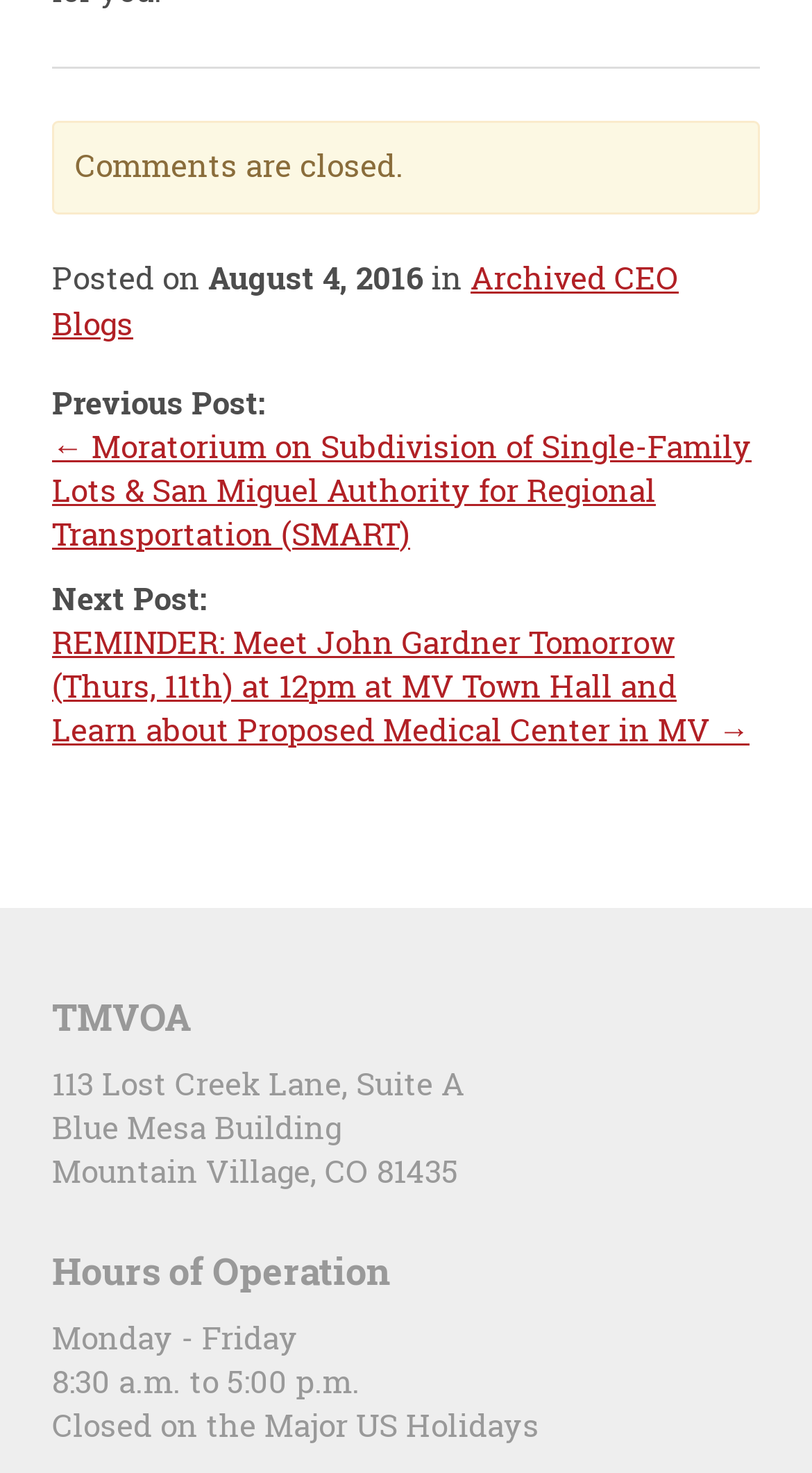Using the image as a reference, answer the following question in as much detail as possible:
What is the address of TMVOA?

I found the address of TMVOA by looking at the description list term 'TMVOA' and its corresponding description list detail which contains the link '113 Lost Creek Lane, Suite A'.